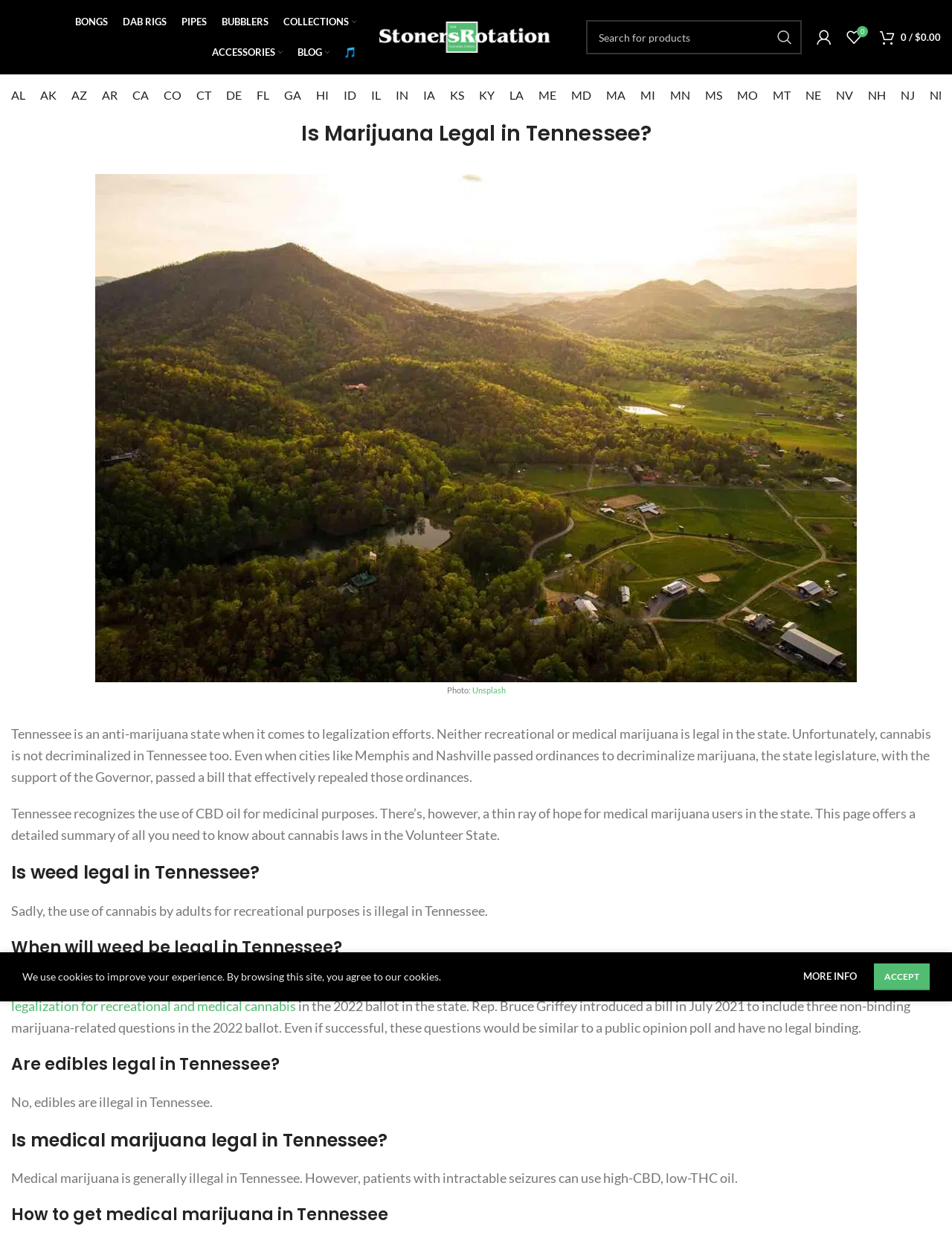How many states are listed as links on the webpage?
Use the screenshot to answer the question with a single word or phrase.

50